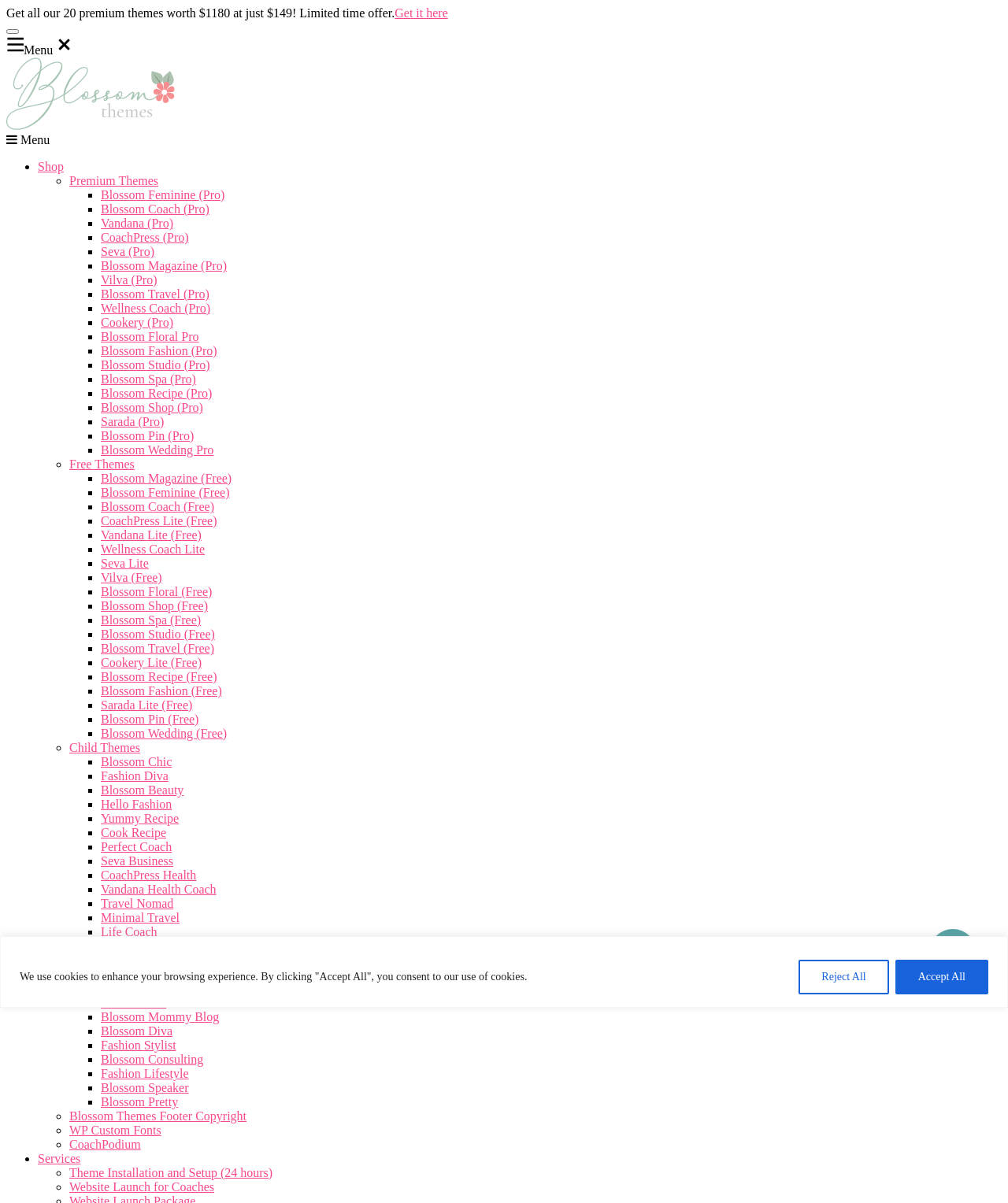Locate the bounding box coordinates of the element you need to click to accomplish the task described by this instruction: "Click the 'Free Themes' link".

[0.069, 0.38, 0.133, 0.391]